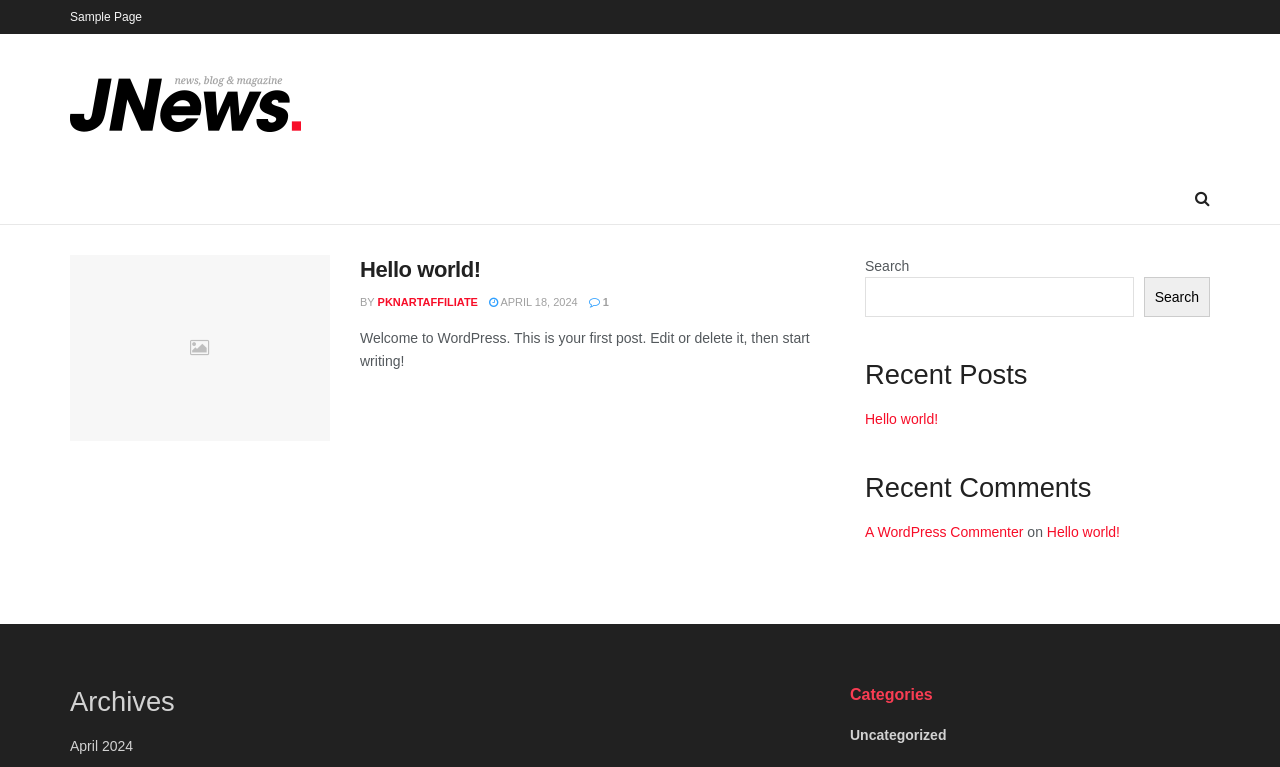What is the purpose of the search box?
From the image, respond with a single word or phrase.

To search the website